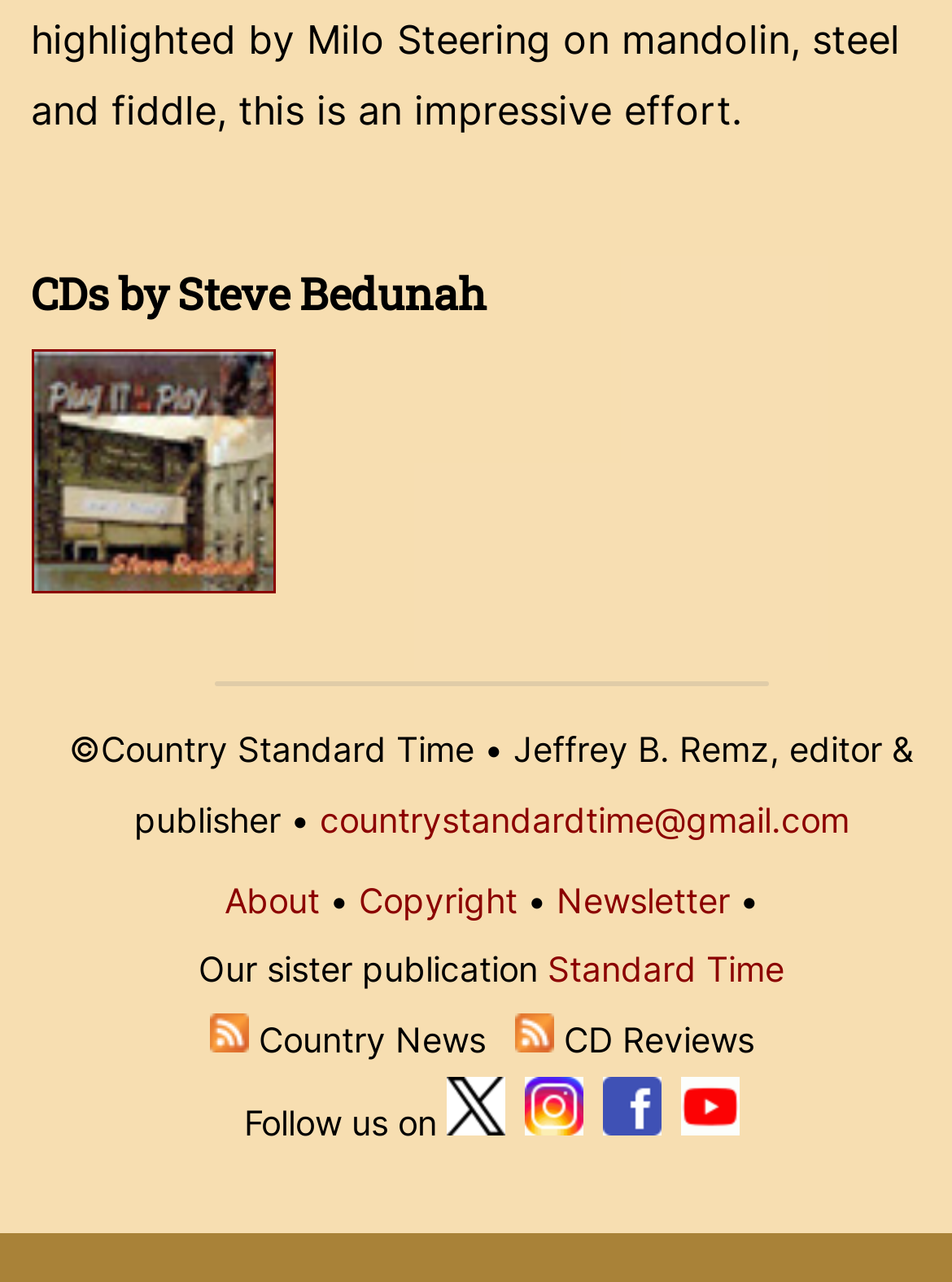Find the bounding box coordinates for the UI element whose description is: "countrystandardtime@gmail.com". The coordinates should be four float numbers between 0 and 1, in the format [left, top, right, bottom].

[0.336, 0.622, 0.892, 0.655]